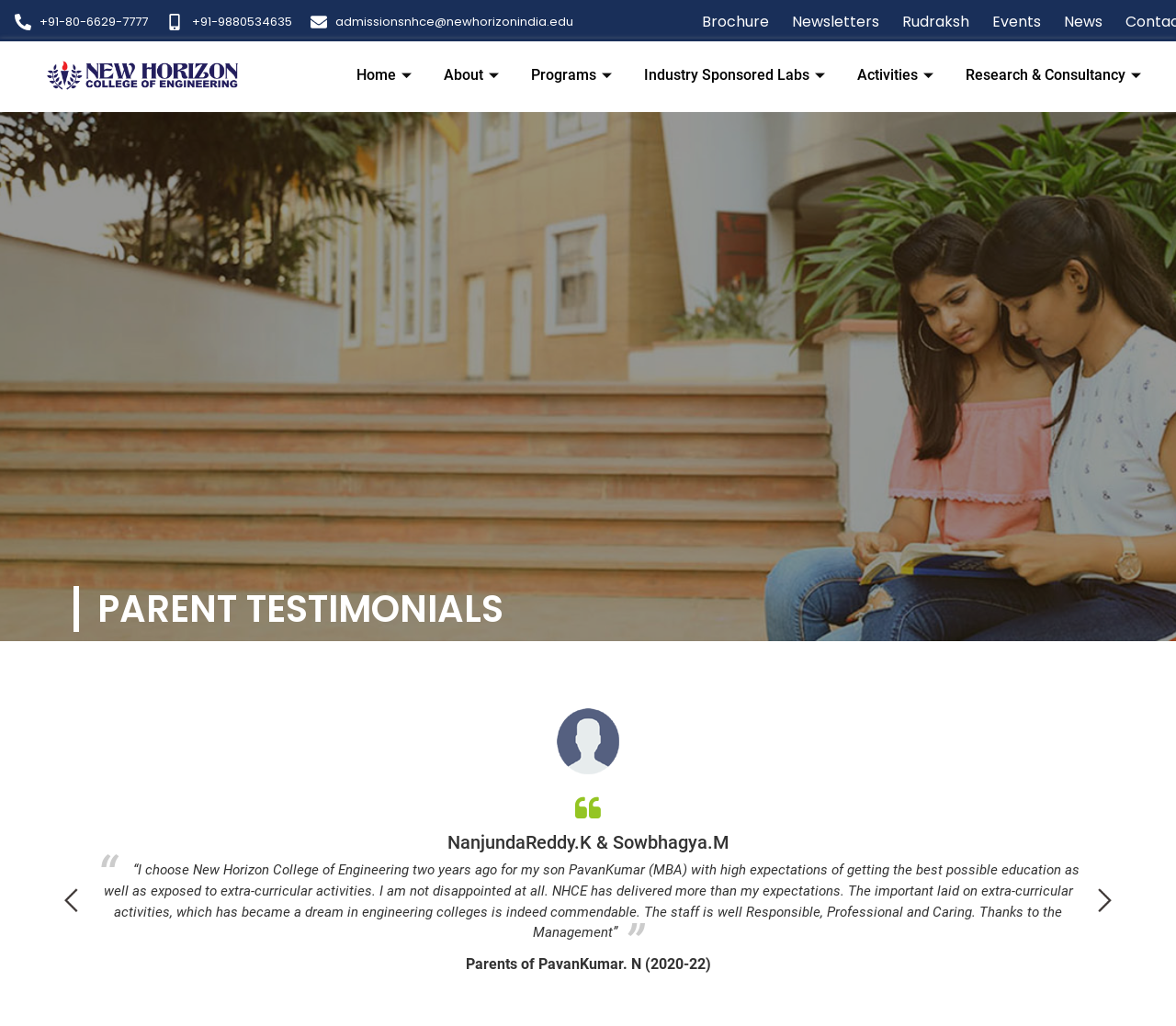Please identify the bounding box coordinates of the element's region that should be clicked to execute the following instruction: "Read the news". The bounding box coordinates must be four float numbers between 0 and 1, i.e., [left, top, right, bottom].

[0.901, 0.01, 0.938, 0.032]